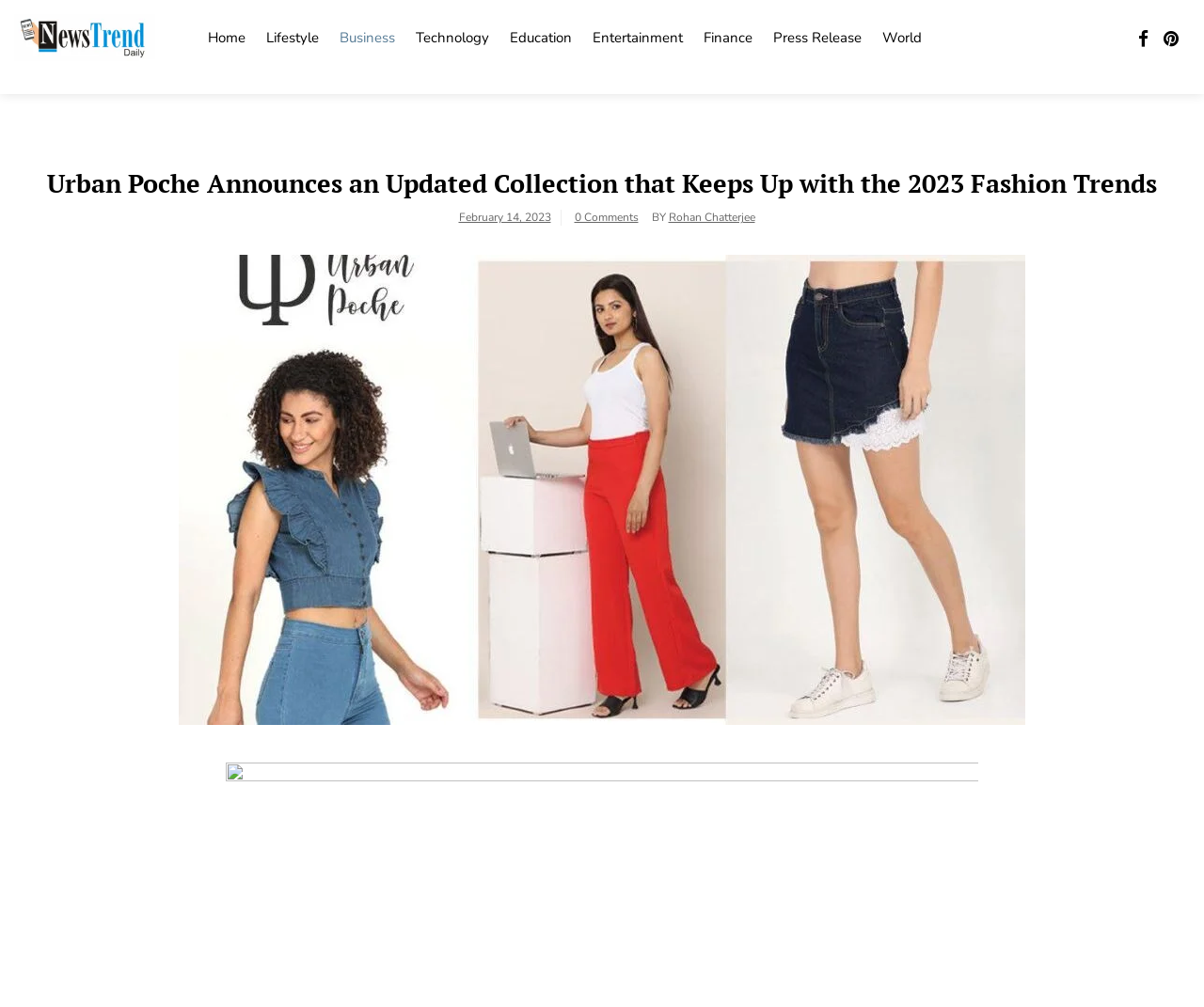Who is the author of the current article?
Please give a detailed and elaborate answer to the question based on the image.

The author of the current article can be determined by looking at the byline of the article, which is typically located below the title of the article. In this case, the byline 'BY Rohan Chatterjee' is present, indicating that Rohan Chatterjee is the author of the current article.